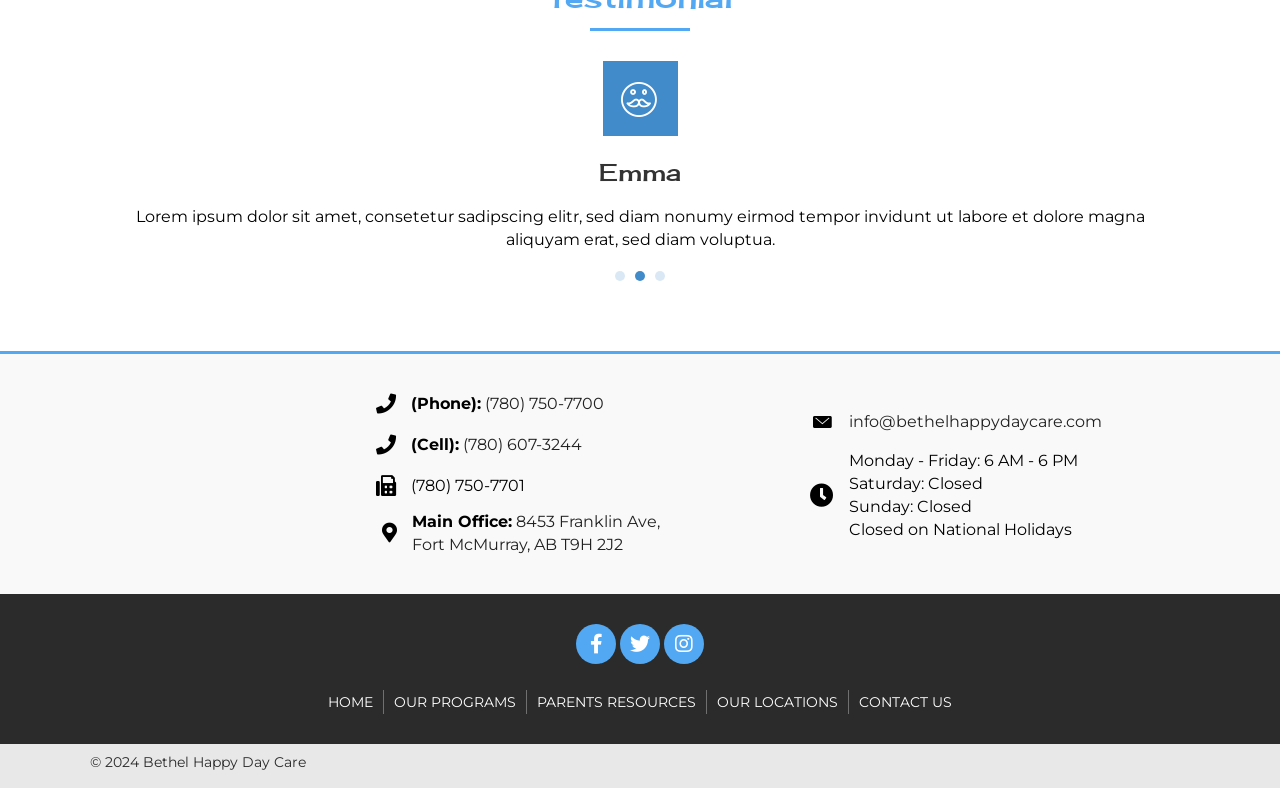What is the address of the main office?
Using the image, provide a concise answer in one word or a short phrase.

8453 Franklin Ave, Fort McMurray, AB T9H 2J2